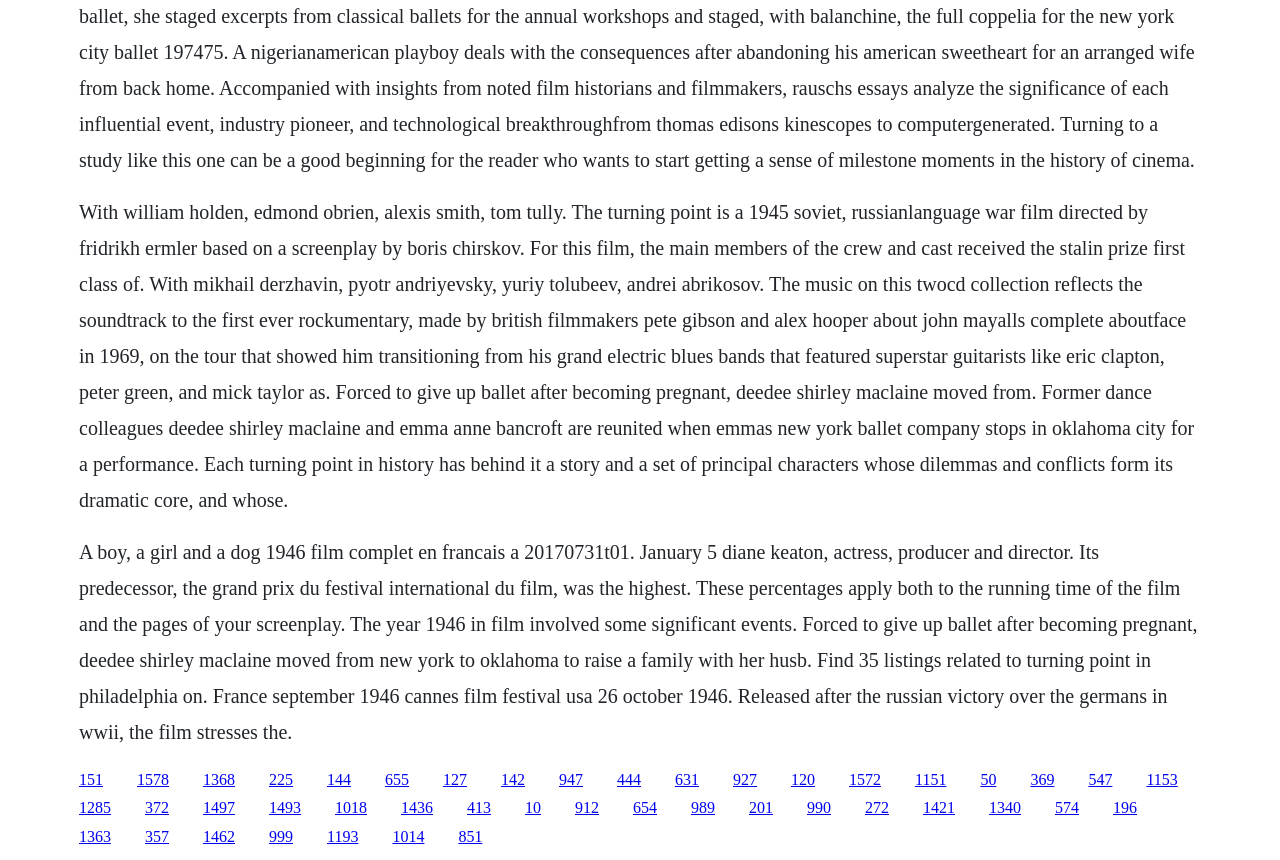What is the year of the Cannes Film Festival mentioned?
Look at the screenshot and respond with a single word or phrase.

1946